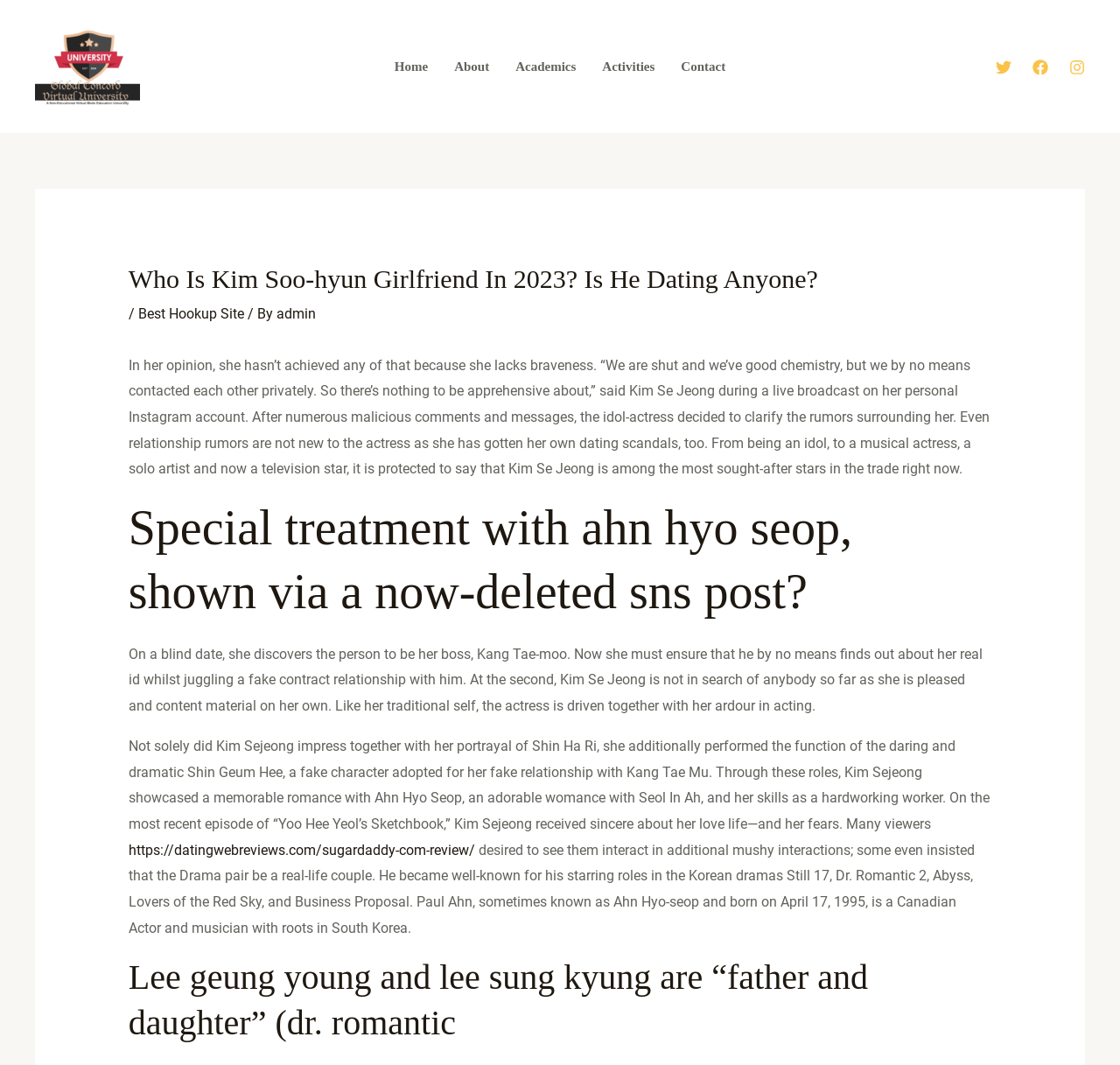Provide a brief response to the question below using a single word or phrase: 
How many social media links are present?

3